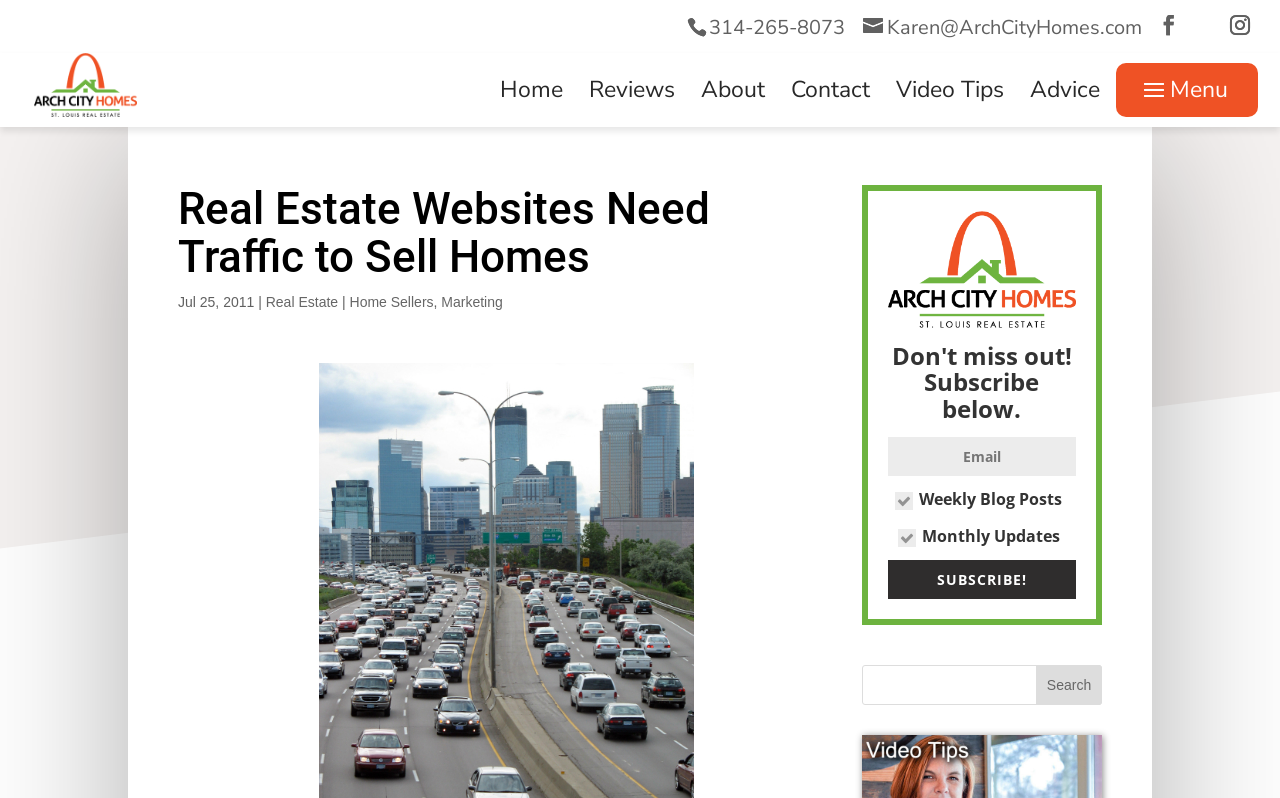Specify the bounding box coordinates of the area to click in order to execute this command: 'Subscribe to the newsletter'. The coordinates should consist of four float numbers ranging from 0 to 1, and should be formatted as [left, top, right, bottom].

[0.694, 0.702, 0.841, 0.751]